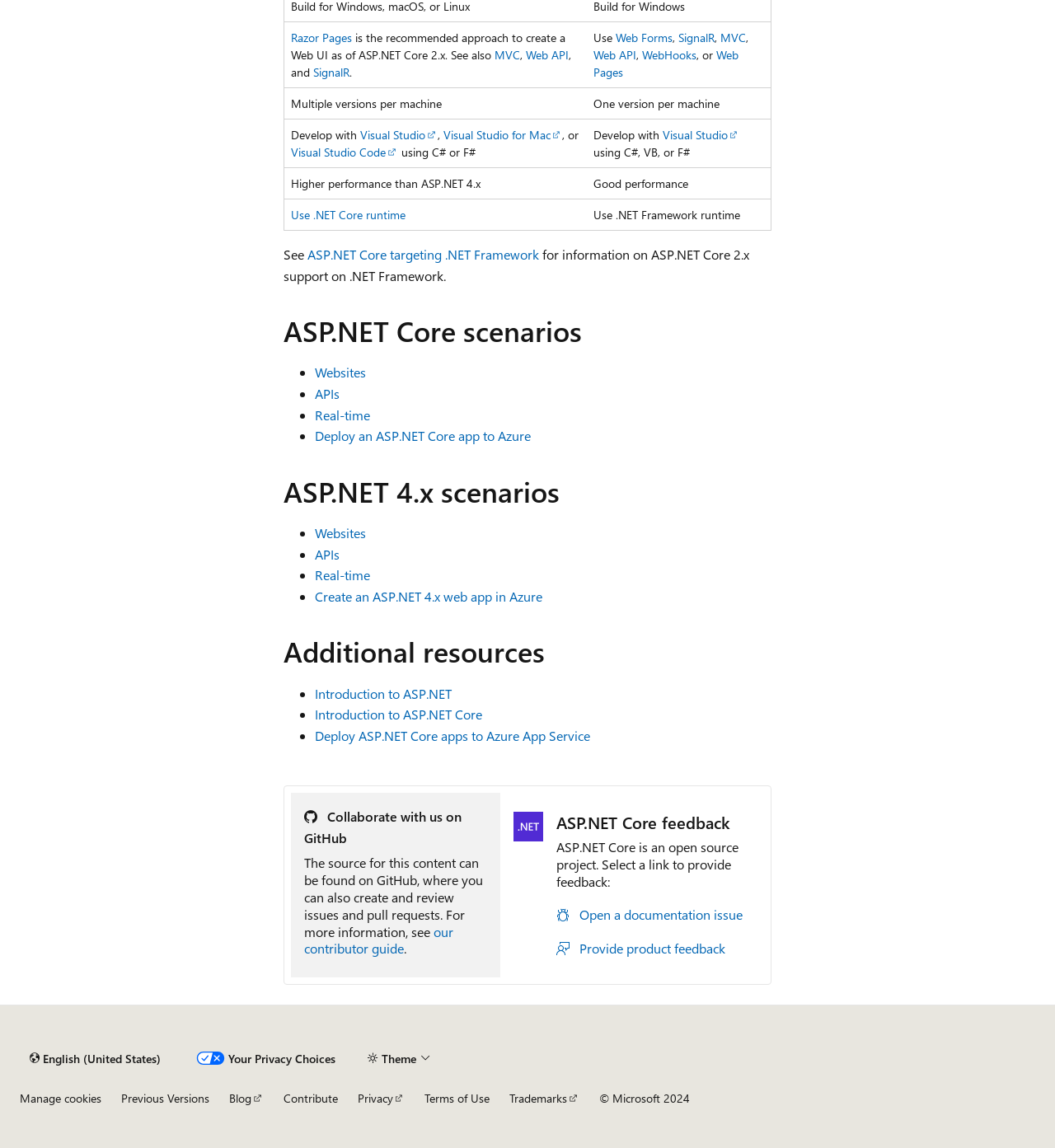Provide the bounding box coordinates in the format (top-left x, top-left y, bottom-right x, bottom-right y). All values are floating point numbers between 0 and 1. Determine the bounding box coordinate of the UI element described as: Use .NET Core runtime

[0.276, 0.18, 0.384, 0.194]